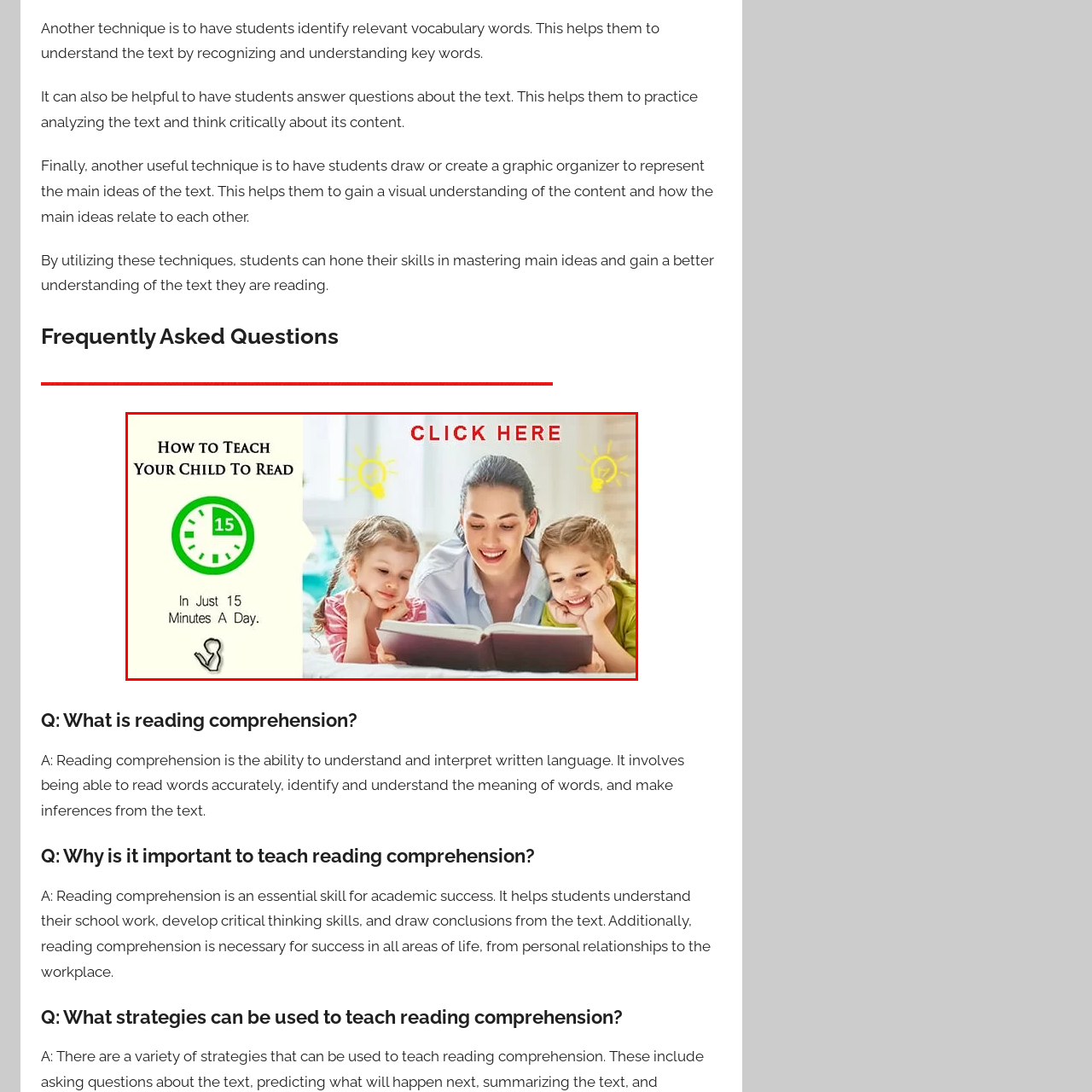Concentrate on the image section marked by the red rectangle and answer the following question comprehensively, using details from the image: What is the purpose of the 'CLICK HERE' prompt?

The 'CLICK HERE' prompt in striking red invites viewers to learn more, emphasizing the actionable approach to enhancing their child's reading skills, suggesting that there is additional information or resources available to support parents in teaching their children to read.